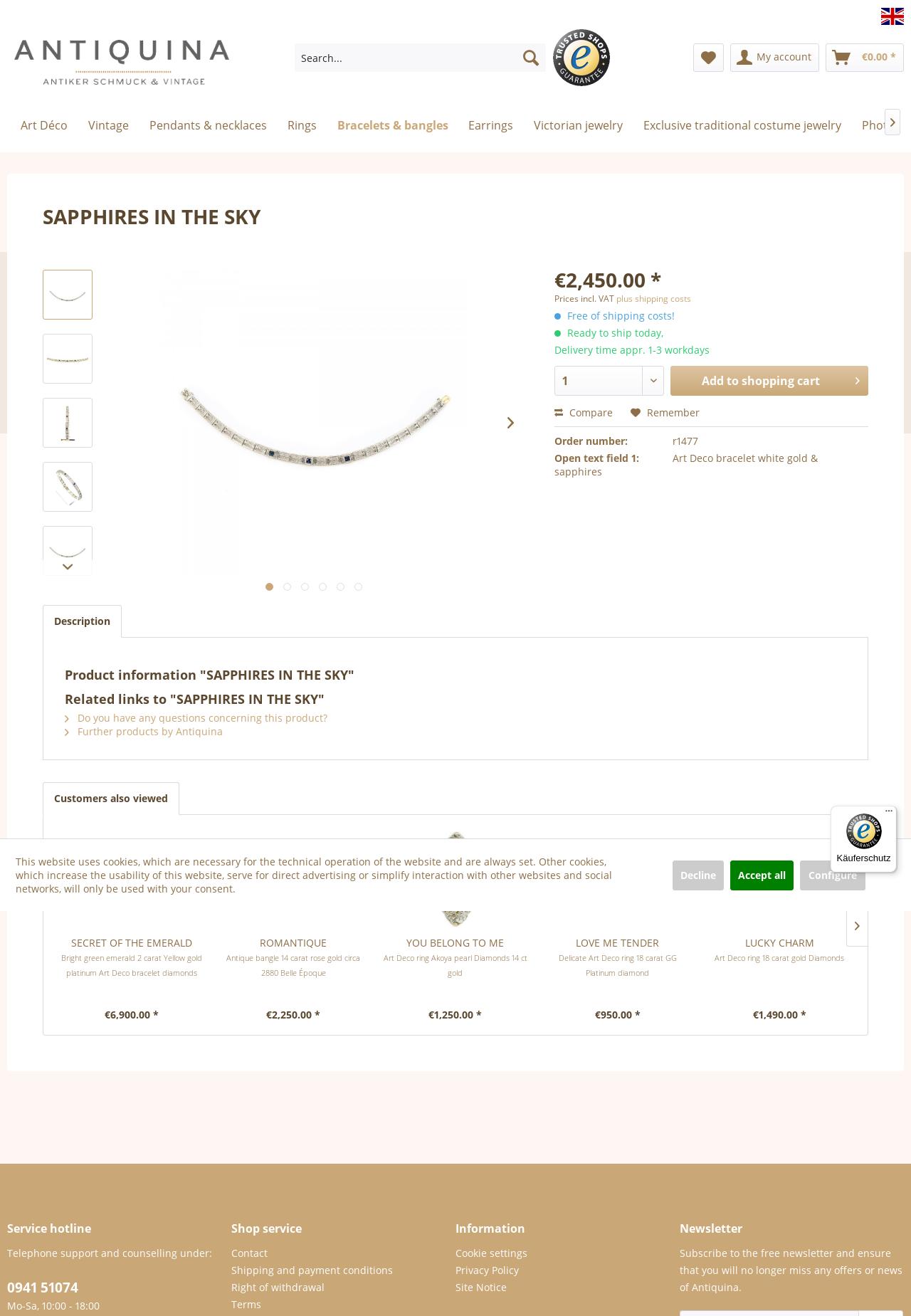Can you identify the bounding box coordinates of the clickable region needed to carry out this instruction: 'Switch to homepage'? The coordinates should be four float numbers within the range of 0 to 1, stated as [left, top, right, bottom].

[0.016, 0.03, 0.251, 0.074]